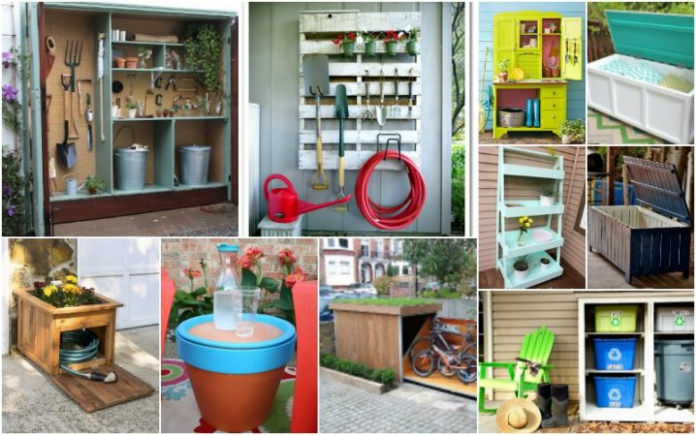Describe all the important aspects and details of the image.

The image showcases a collection of innovative DIY storage solutions designed to help organize your yard and garden tools efficiently. Arranged in a playful collage, the ideas range from vertical gardening racks and pallet shelves to charming wooden storage units and creative repurposed items. 

On the left, a well-organized shed displays gardening tools along with buckets and plants, emphasizing functionality and aesthetics. Opposite, a colorful yellow cabinet offers storage for various gardening supplies, while a wall-mounted setup showcases hanging planters and tools. 

In the center, unique pieces include a decorative storage bench made from an old pot, an outdoor cooler disguised as a wooden box, and a stylish bike storage solution. The overall design encourages homeowners to embrace DIY projects that enhance both style and organization in outdoor spaces, providing practical yet artistic storage options that adapt to various needs and spaces.